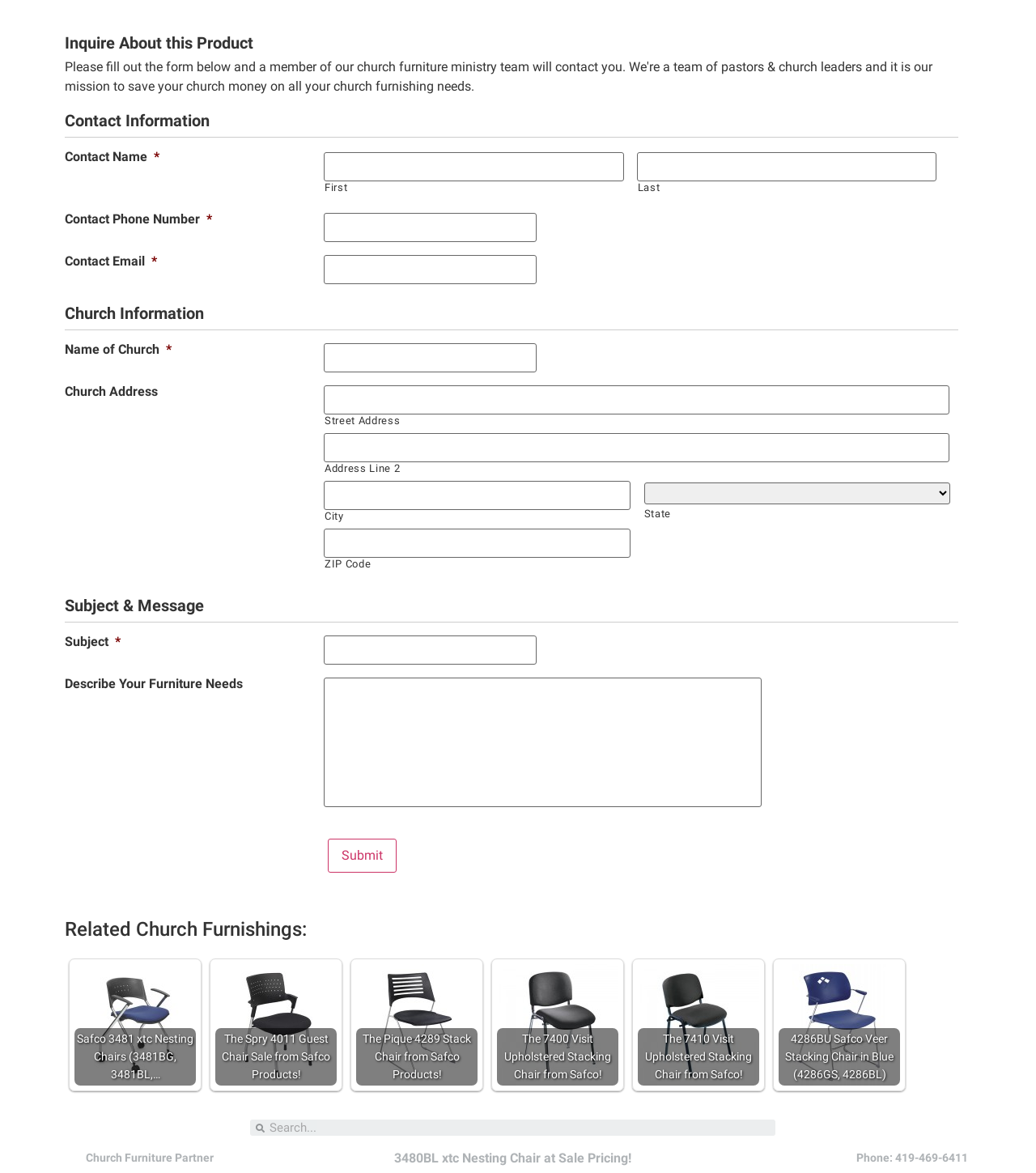What is the purpose of the 'Inquire About this Product' section?
Give a single word or phrase answer based on the content of the image.

To inquire about a product